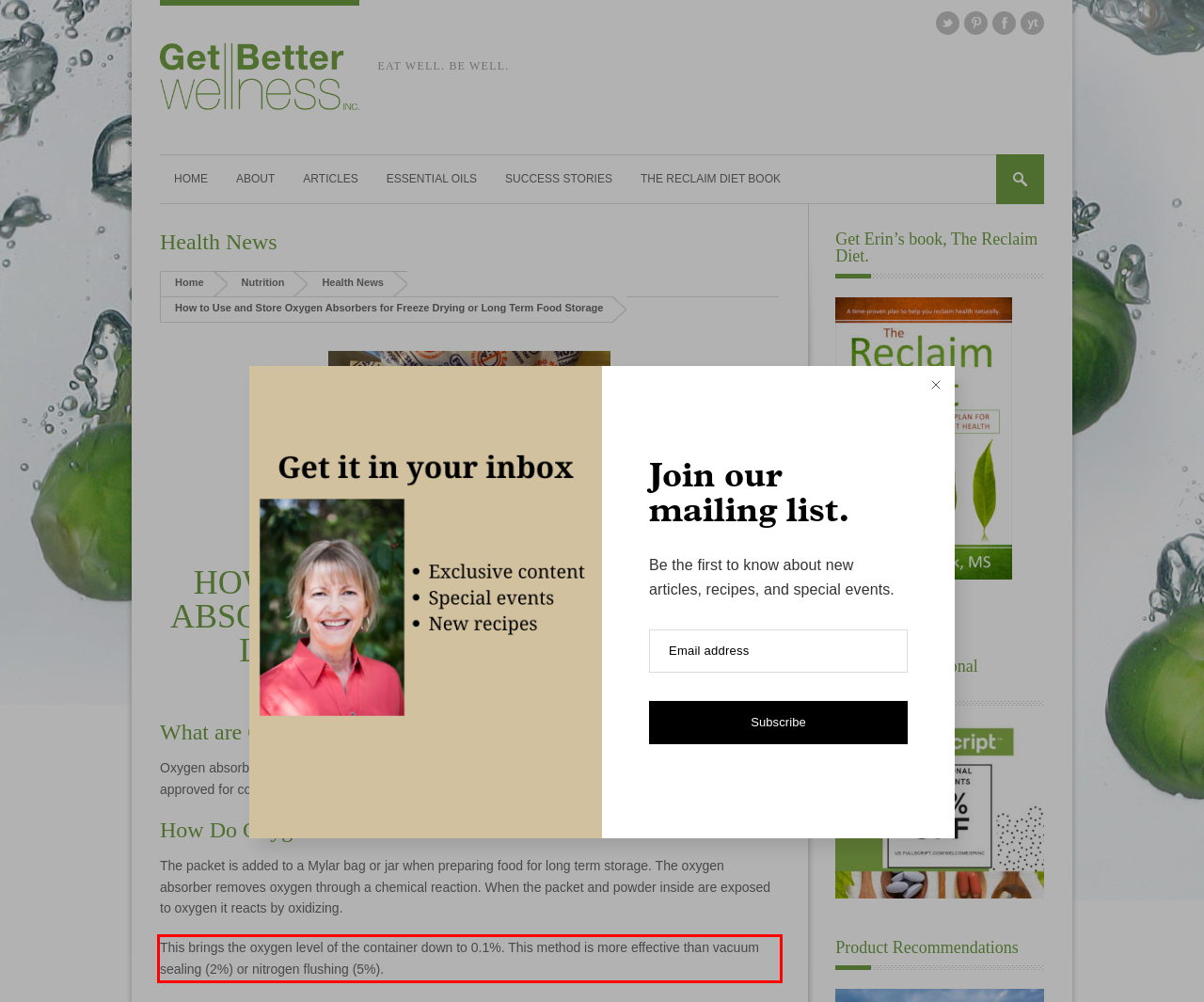Please examine the webpage screenshot and extract the text within the red bounding box using OCR.

This brings the oxygen level of the container down to 0.1%. This method is more effective than vacuum sealing (2%) or nitrogen flushing (5%).